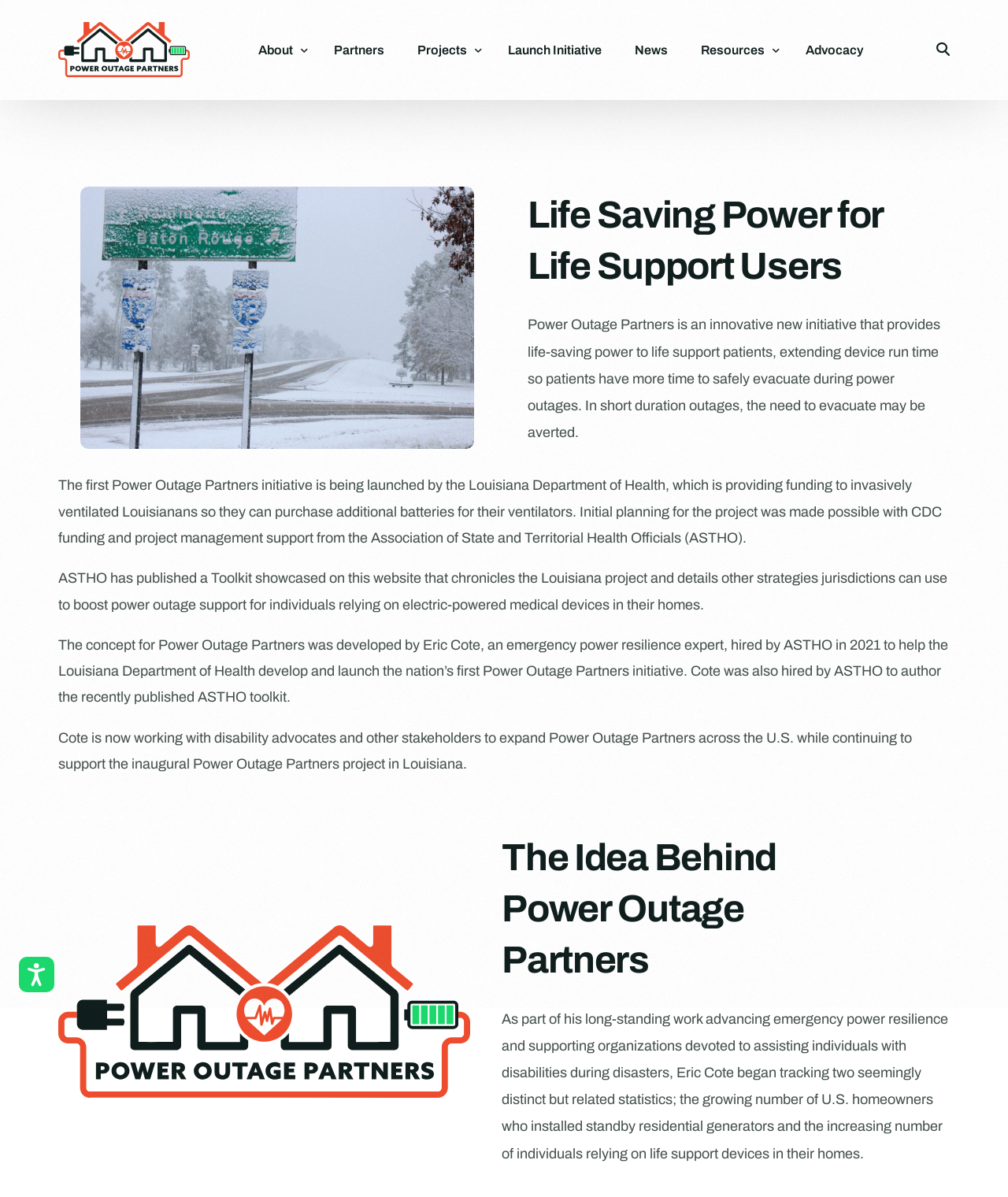Who developed the concept for Power Outage Partners?
Please ensure your answer to the question is detailed and covers all necessary aspects.

I found the answer by reading the StaticText at coordinates [0.058, 0.532, 0.941, 0.589], which states that Eric Cote developed the concept for Power Outage Partners.